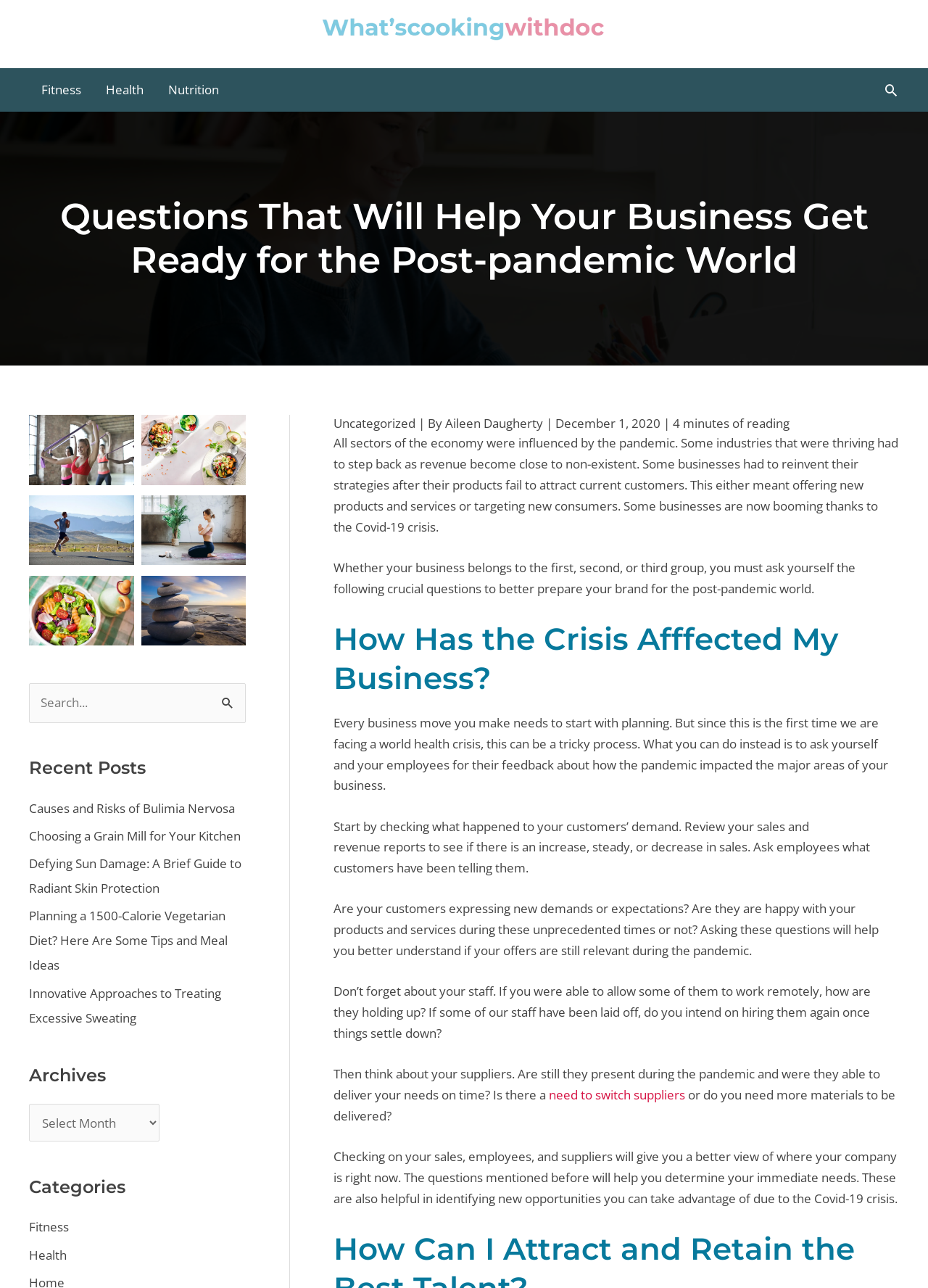Identify the bounding box coordinates of the region that needs to be clicked to carry out this instruction: "Click the 'Fitness' link". Provide these coordinates as four float numbers ranging from 0 to 1, i.e., [left, top, right, bottom].

[0.031, 0.053, 0.101, 0.087]